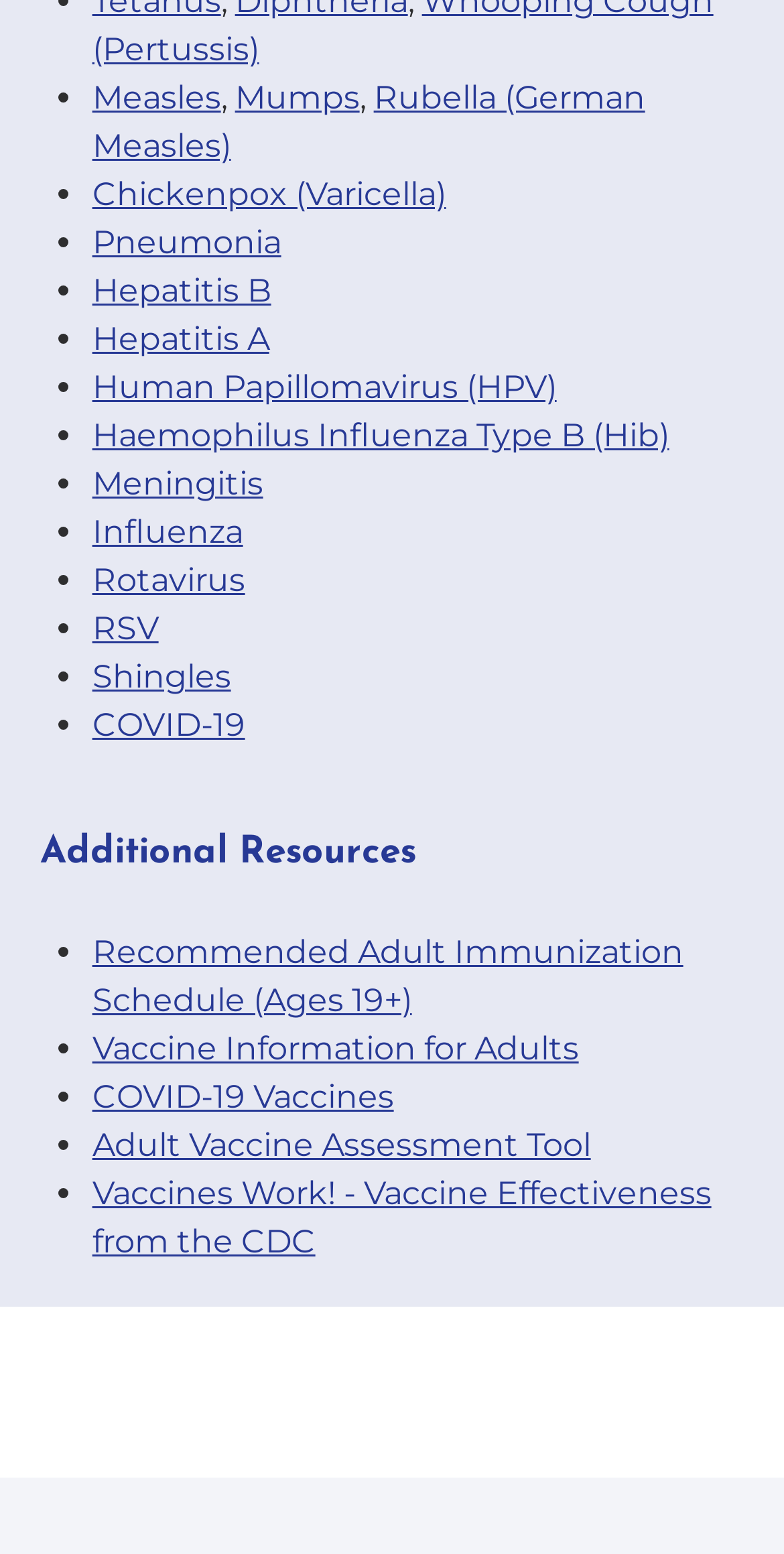Find the bounding box coordinates for the HTML element described in this sentence: "COVID-19 Vaccines". Provide the coordinates as four float numbers between 0 and 1, in the format [left, top, right, bottom].

[0.118, 0.693, 0.502, 0.718]